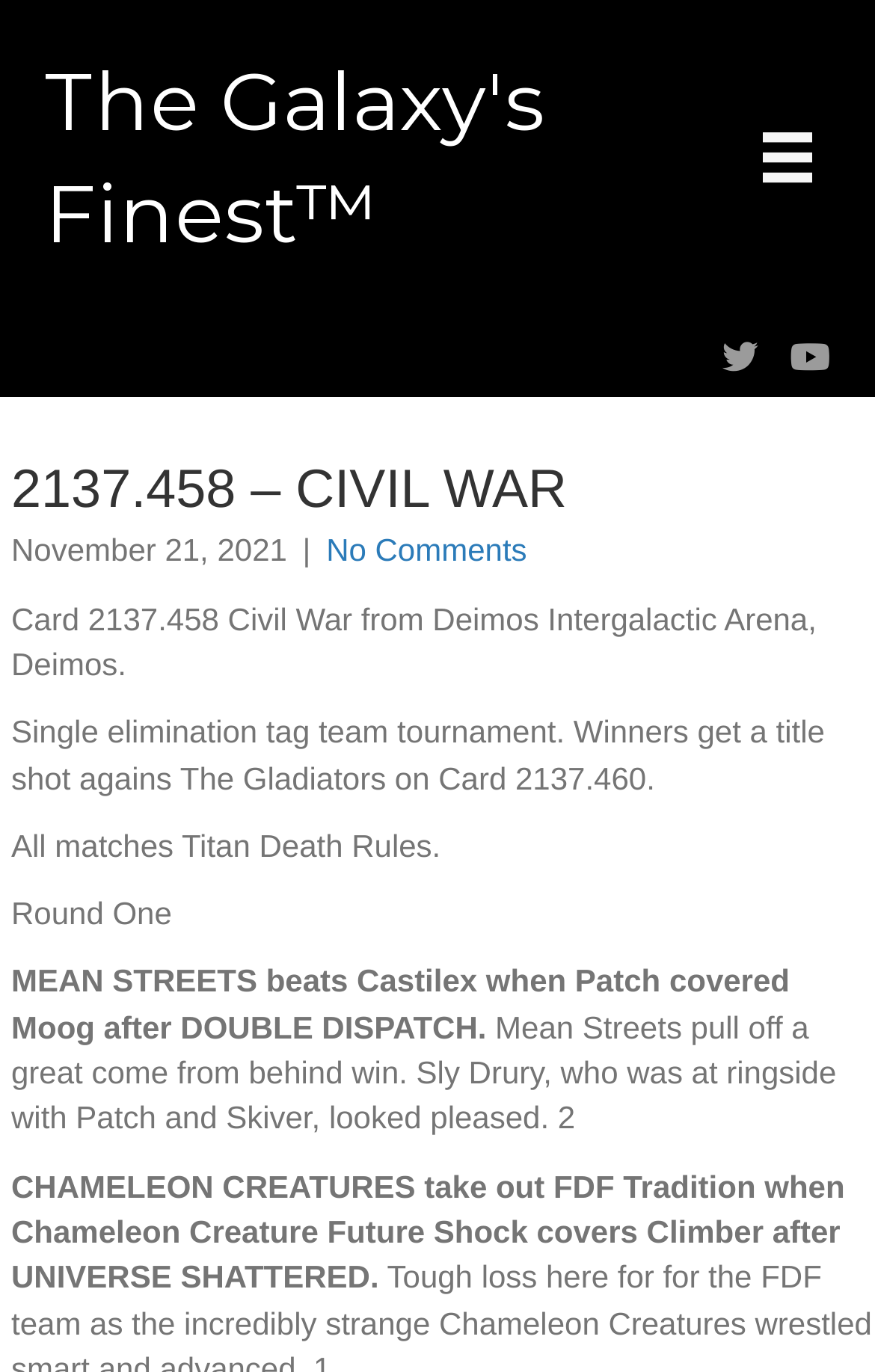Generate a thorough description of the webpage.

The webpage appears to be an event page for a wrestling tournament, specifically Card 2137.458 Civil War from Deimos Intergalactic Arena. At the top of the page, there is a heading that reads "The Galaxy's Finest™" with a link to the same text. To the right of this heading, there is a button labeled "Menu" with an accompanying image.

Below the top section, there is a larger heading that reads "2137.458 – CIVIL WAR" followed by the date "November 21, 2021" and a vertical line separator. The main content of the page is a series of paragraphs that describe the event, including the tournament format, rules, and results of individual matches.

The first paragraph explains that the event is a single-elimination tag team tournament, with the winners receiving a title shot against The Gladiators on Card 2137.460. The second paragraph describes the rules of the tournament, stating that all matches will be held under Titan Death Rules.

The rest of the page is dedicated to the results of the tournament, with each match described in a separate paragraph. The first match is between MEAN STREETS and Castilex, with MEAN STREETS emerging victorious. The second match is between CHAMELEON CREATURES and FDF Tradition, with CHAMELEON CREATURES winning the match.

Overall, the page appears to be a detailed summary of the Card 2137.458 Civil War event, including the tournament format, rules, and results of individual matches.